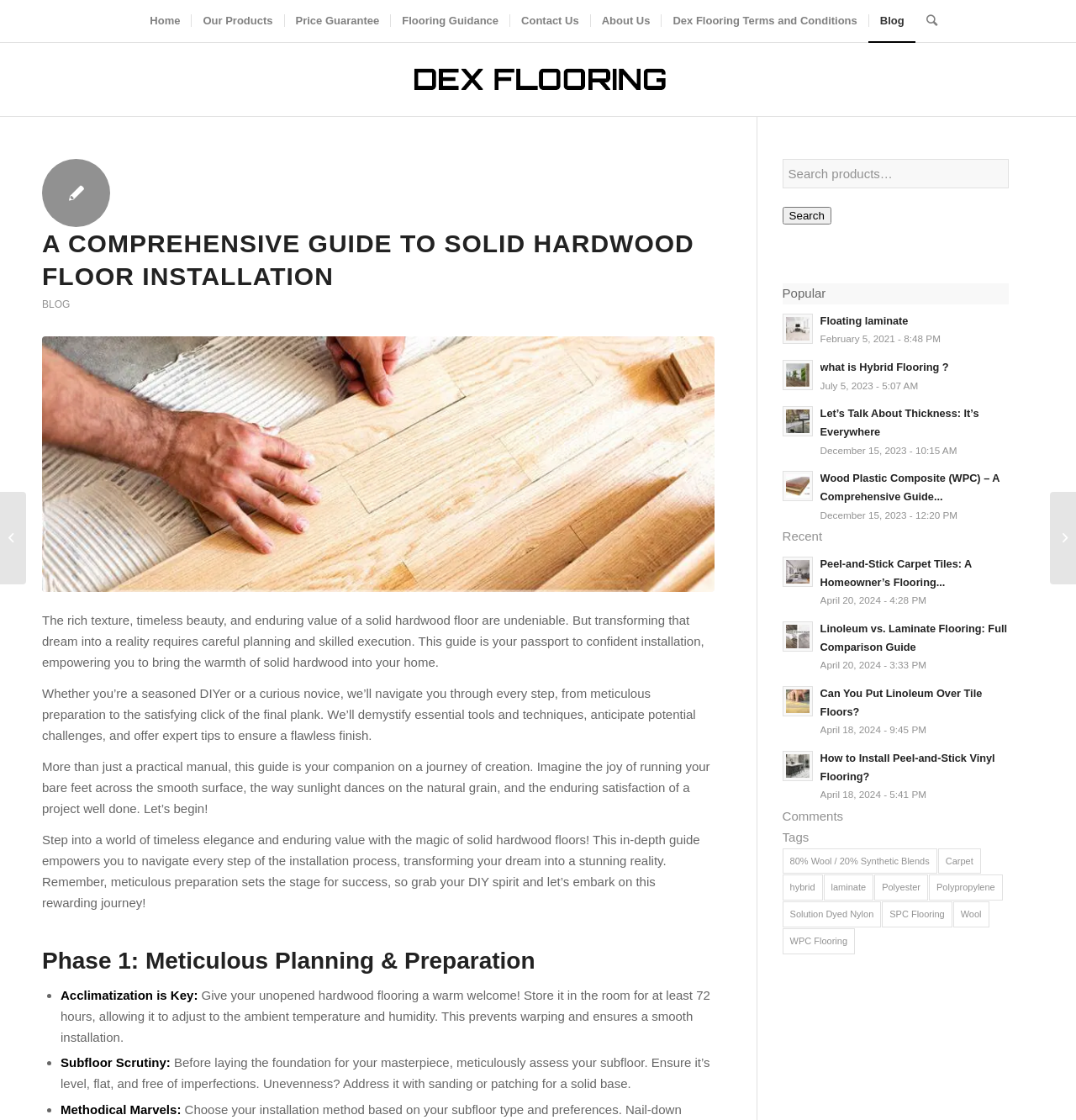Give an extensive and precise description of the webpage.

This webpage is a comprehensive guide to solid hardwood floor installation, provided by Dex Flooring. At the top of the page, there is a navigation menu with links to various sections, including "Home", "Our Products", "Price Guarantee", "Flooring Guidance", "Contact Us", "About Us", "Terms and Conditions", and "Blog". Below the navigation menu, there is a logo of Dex Flooring, accompanied by a header that reads "A Comprehensive Guide to Solid Hardwood Floor Installation".

The main content of the page is divided into sections, starting with an introduction that highlights the benefits of solid hardwood floors and the importance of careful planning and skilled execution for a successful installation. This is followed by a series of paragraphs that provide guidance on the installation process, including meticulous preparation, essential tools and techniques, and expert tips for a flawless finish.

The page also features a section titled "Phase 1: Meticulous Planning & Preparation", which includes a list of steps to take before installing the flooring, such as acclimatization, subfloor scrutiny, and methodical marvels. Each step is accompanied by a brief description and instructions.

On the right-hand side of the page, there is a complementary section that displays popular and recent blog posts, including articles on floating laminate, hybrid flooring, and WPC flooring. Each post is accompanied by a brief summary, date, and an image.

At the bottom of the page, there are links to various tags, including carpet, hybrid, laminate, and WPC flooring, as well as a section for comments.